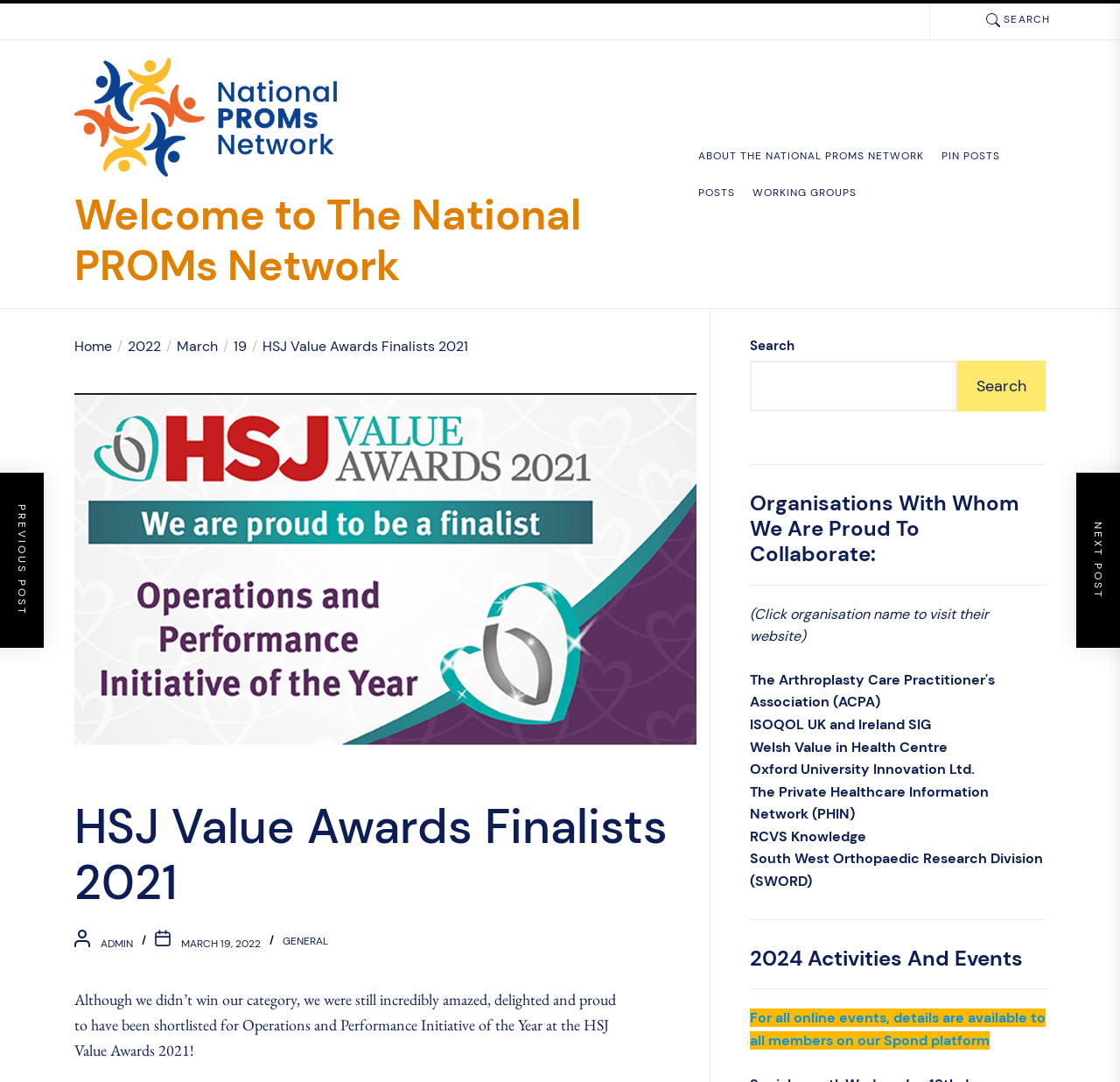Could you highlight the region that needs to be clicked to execute the instruction: "Explore the 2024 Activities And Events"?

[0.67, 0.873, 0.913, 0.898]